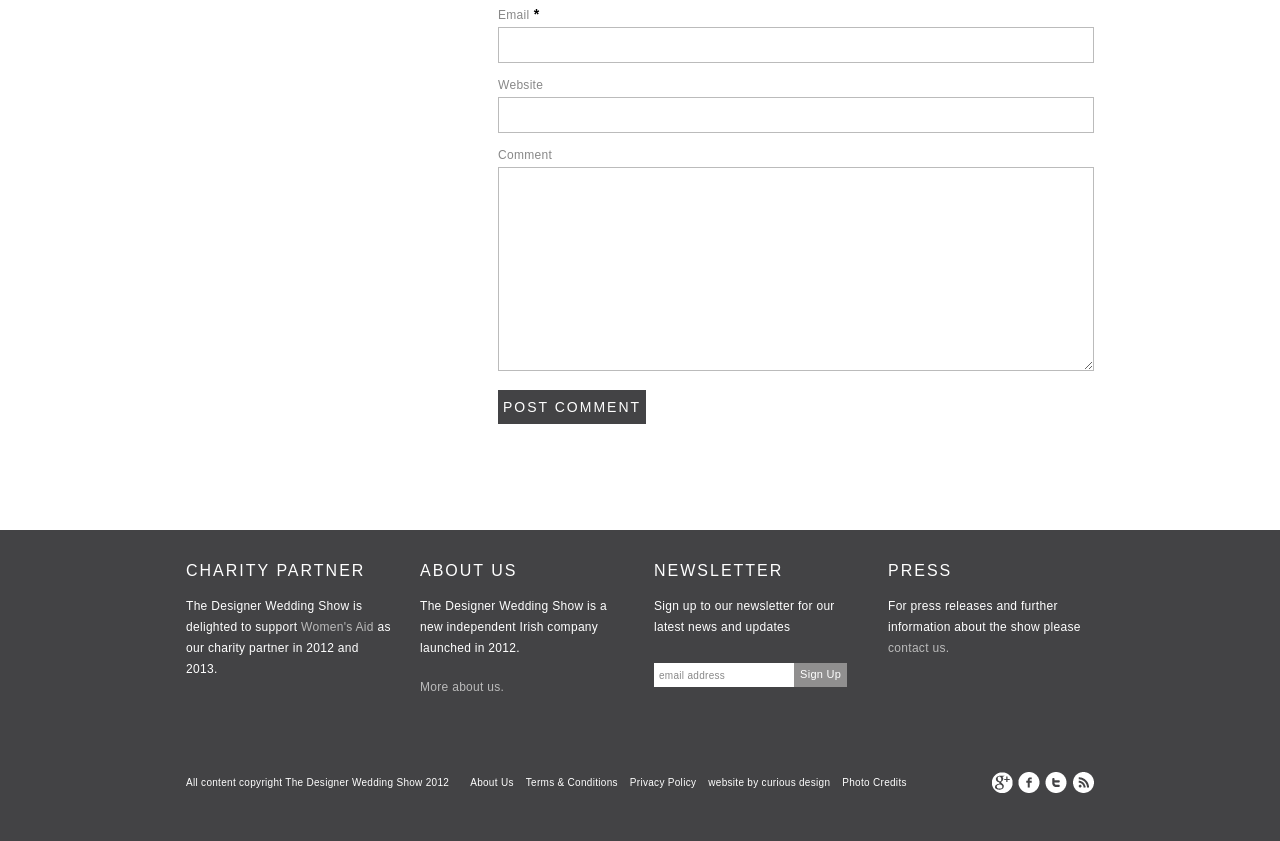Determine the bounding box of the UI component based on this description: "Photo Credits". The bounding box coordinates should be four float values between 0 and 1, i.e., [left, top, right, bottom].

[0.658, 0.924, 0.708, 0.937]